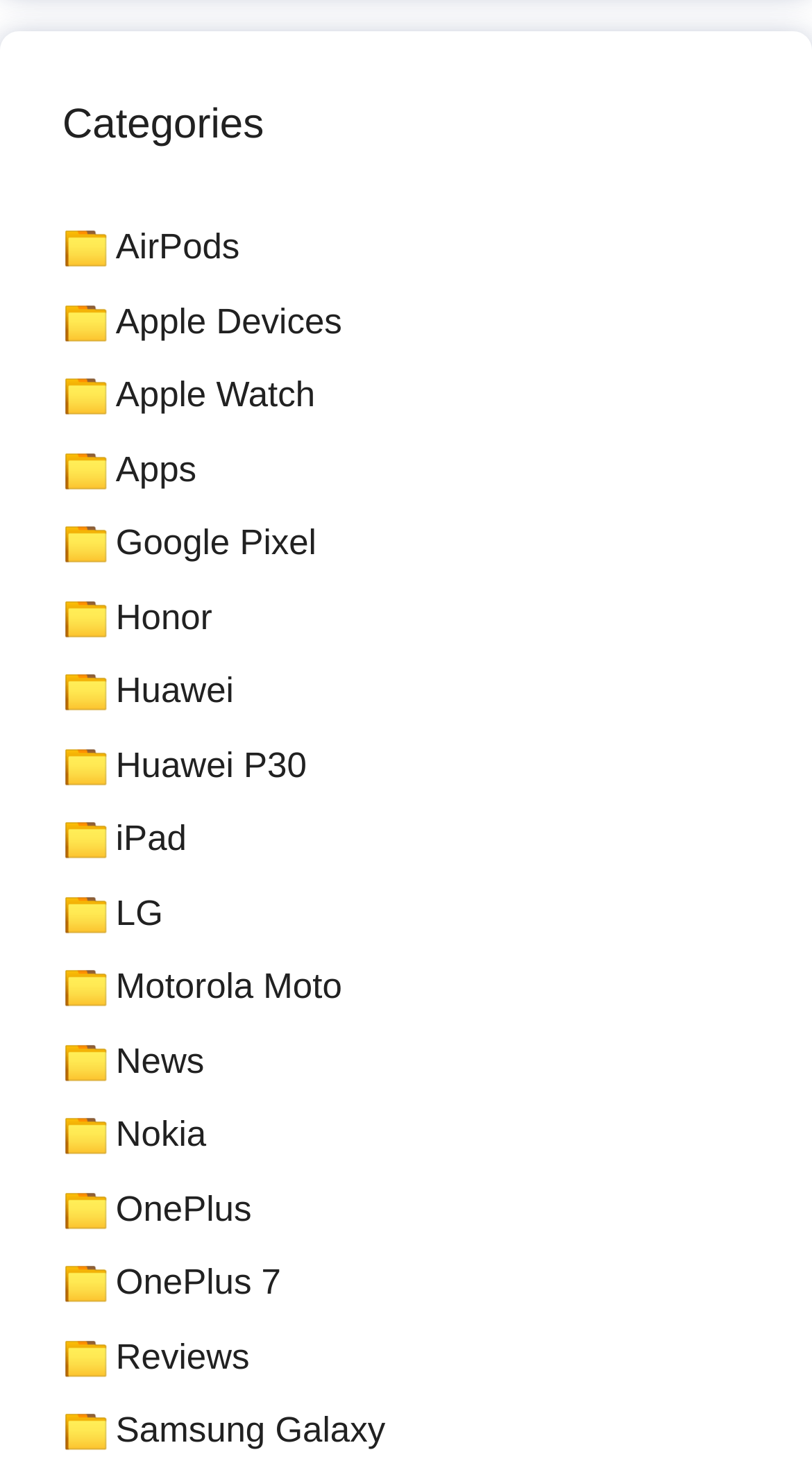How many categories are listed?
Can you provide a detailed and comprehensive answer to the question?

I counted the number of links under the 'Categories' heading, and there are 16 links, each representing a category.